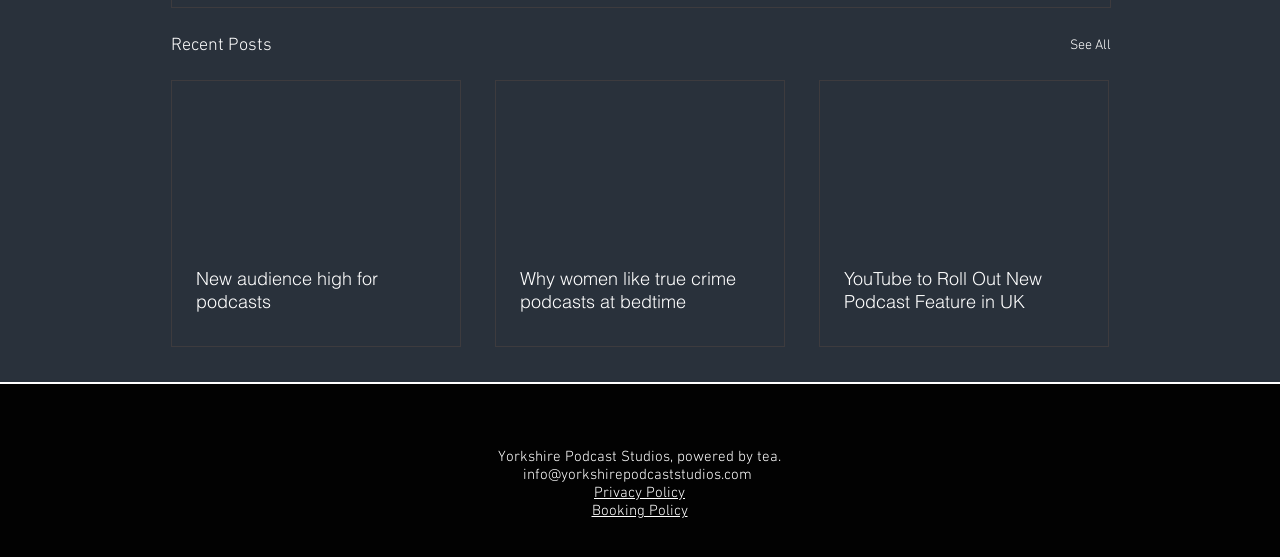Based on the element description aria-label="Twitter", identify the bounding box coordinates for the UI element. The coordinates should be in the format (top-left x, top-left y, bottom-right x, bottom-right y) and within the 0 to 1 range.

[0.52, 0.95, 0.539, 0.995]